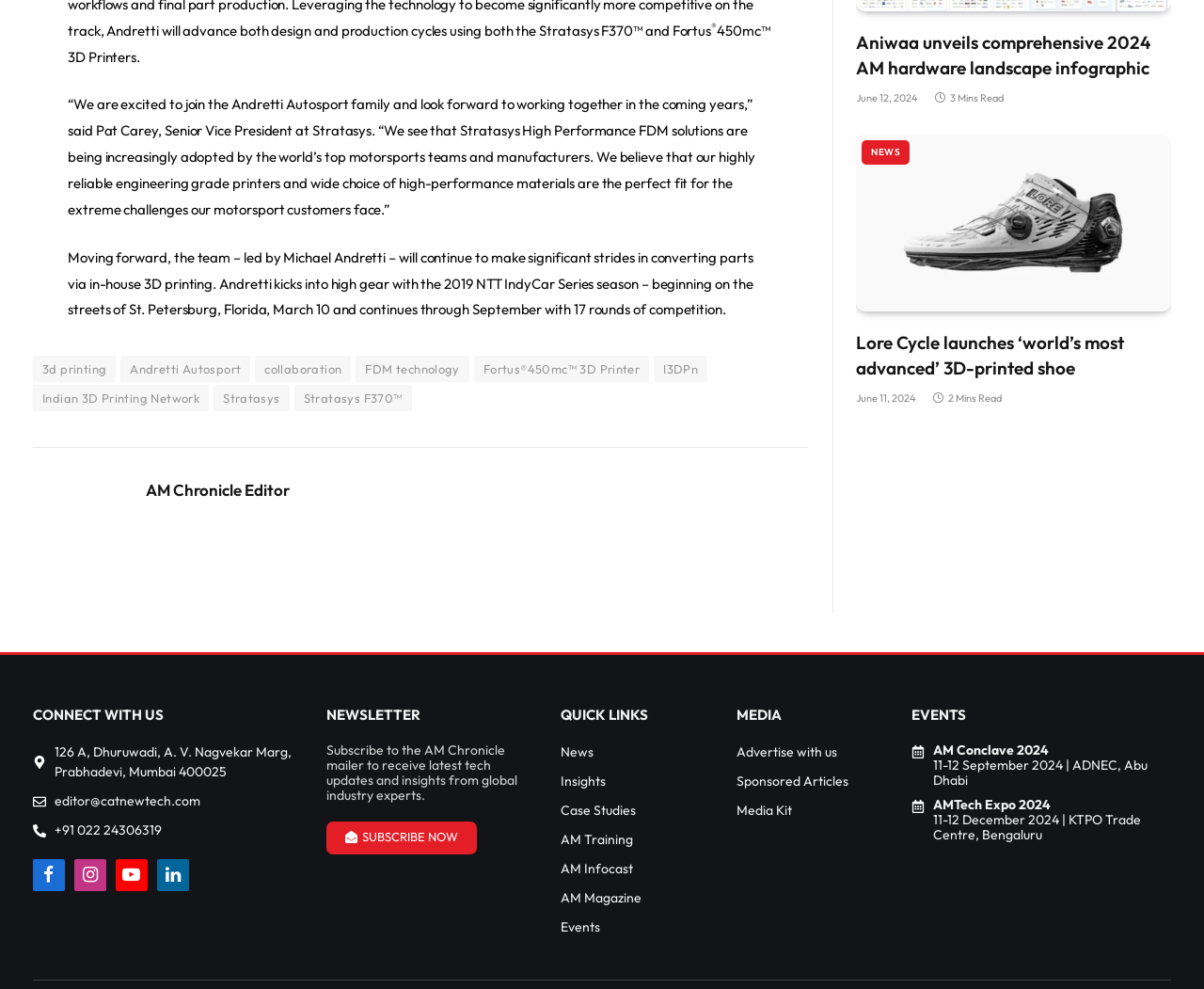Specify the bounding box coordinates (top-left x, top-left y, bottom-right x, bottom-right y) of the UI element in the screenshot that matches this description: Facebook

[0.027, 0.869, 0.054, 0.901]